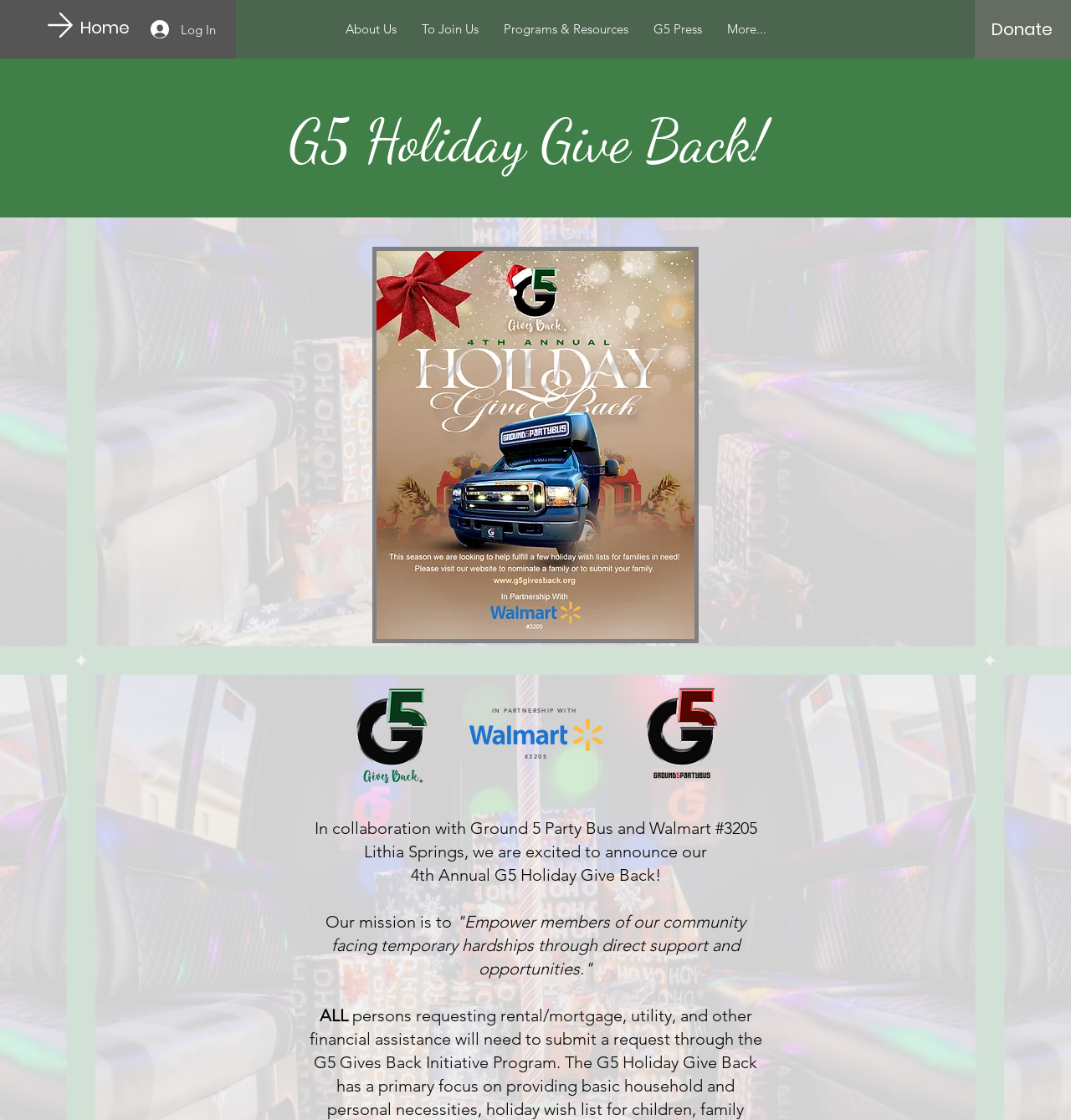Please identify the bounding box coordinates of the clickable region that I should interact with to perform the following instruction: "Learn more about the G5 Gives Back Initiative Program". The coordinates should be expressed as four float numbers between 0 and 1, i.e., [left, top, right, bottom].

[0.293, 0.94, 0.527, 0.957]